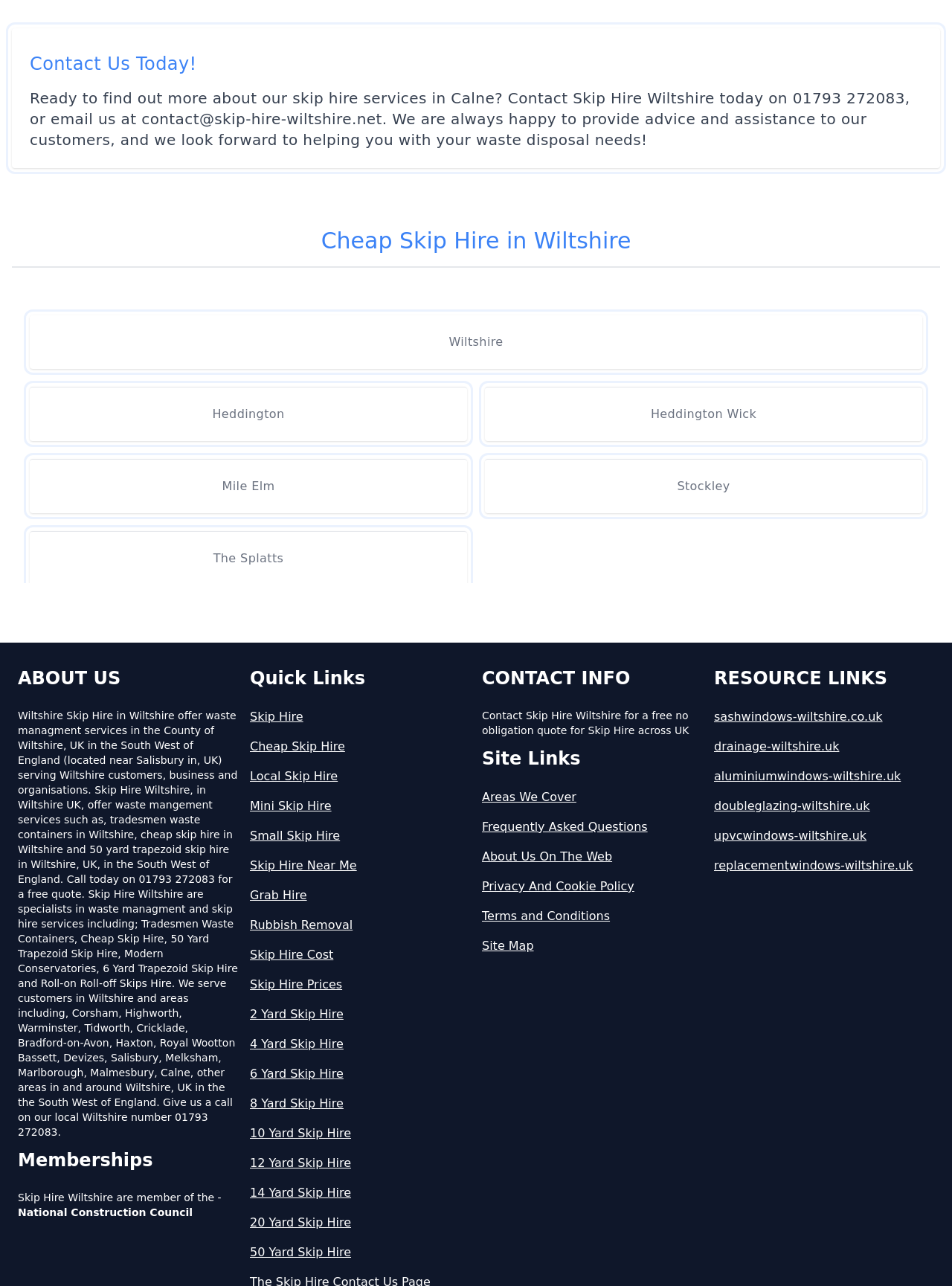Identify the bounding box coordinates of the clickable region necessary to fulfill the following instruction: "Go to HOME". The bounding box coordinates should be four float numbers between 0 and 1, i.e., [left, top, right, bottom].

None